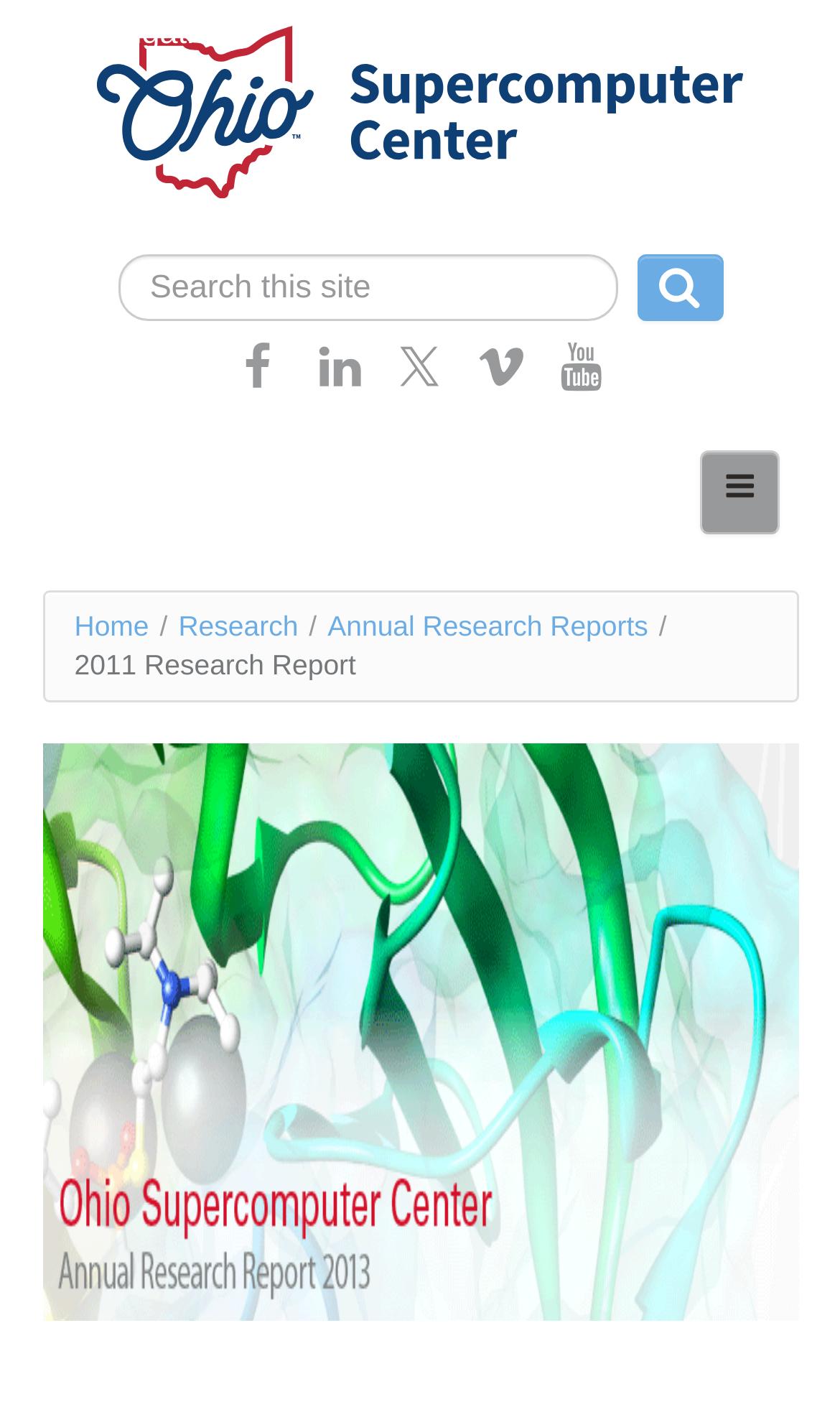Is there a search function available?
Craft a detailed and extensive response to the question.

I found the answer by looking at the search form section which has a search input field and a search button, indicating that there is a search function available on the webpage.